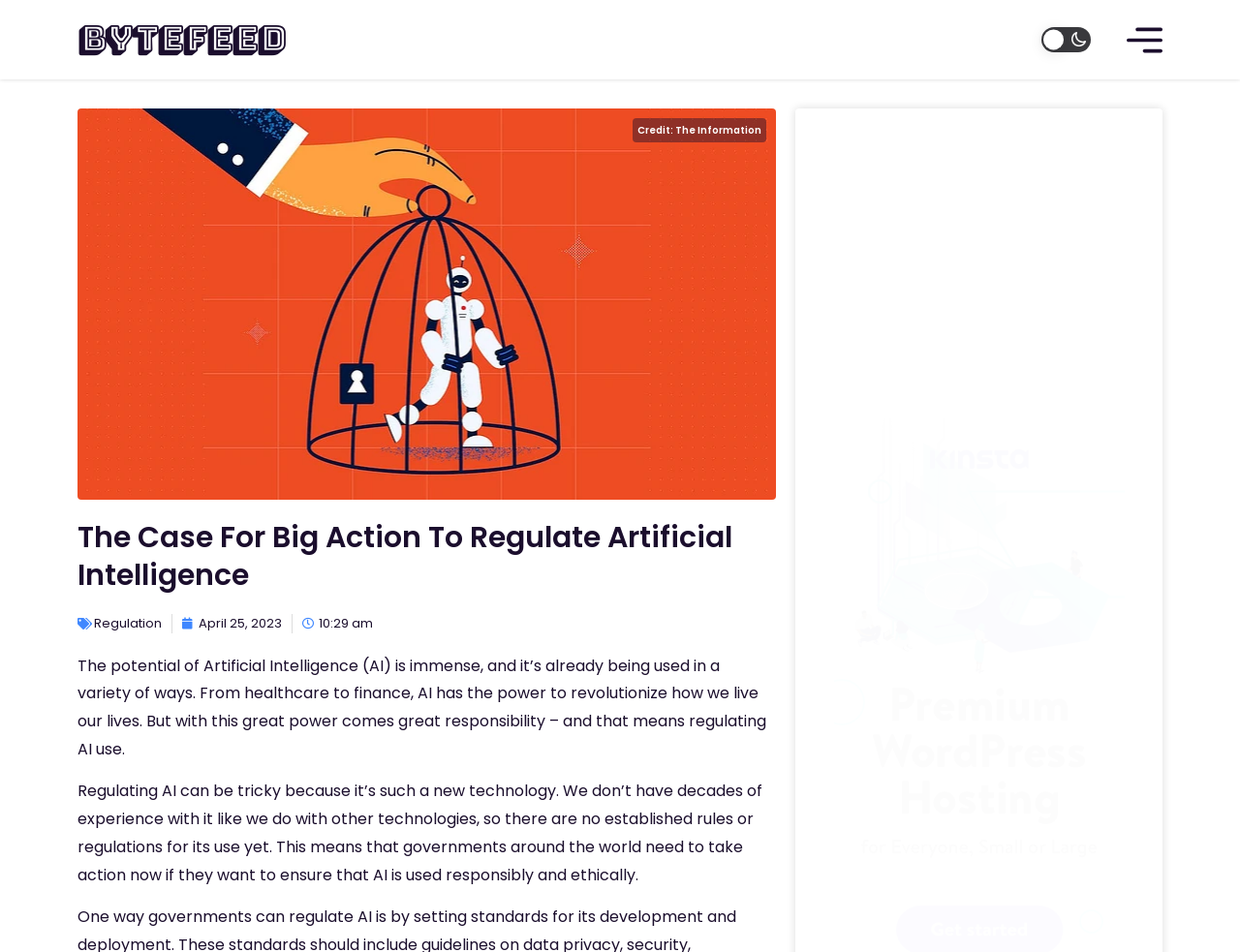Please determine the primary heading and provide its text.

The Case For Big Action To Regulate Artificial Intelligence